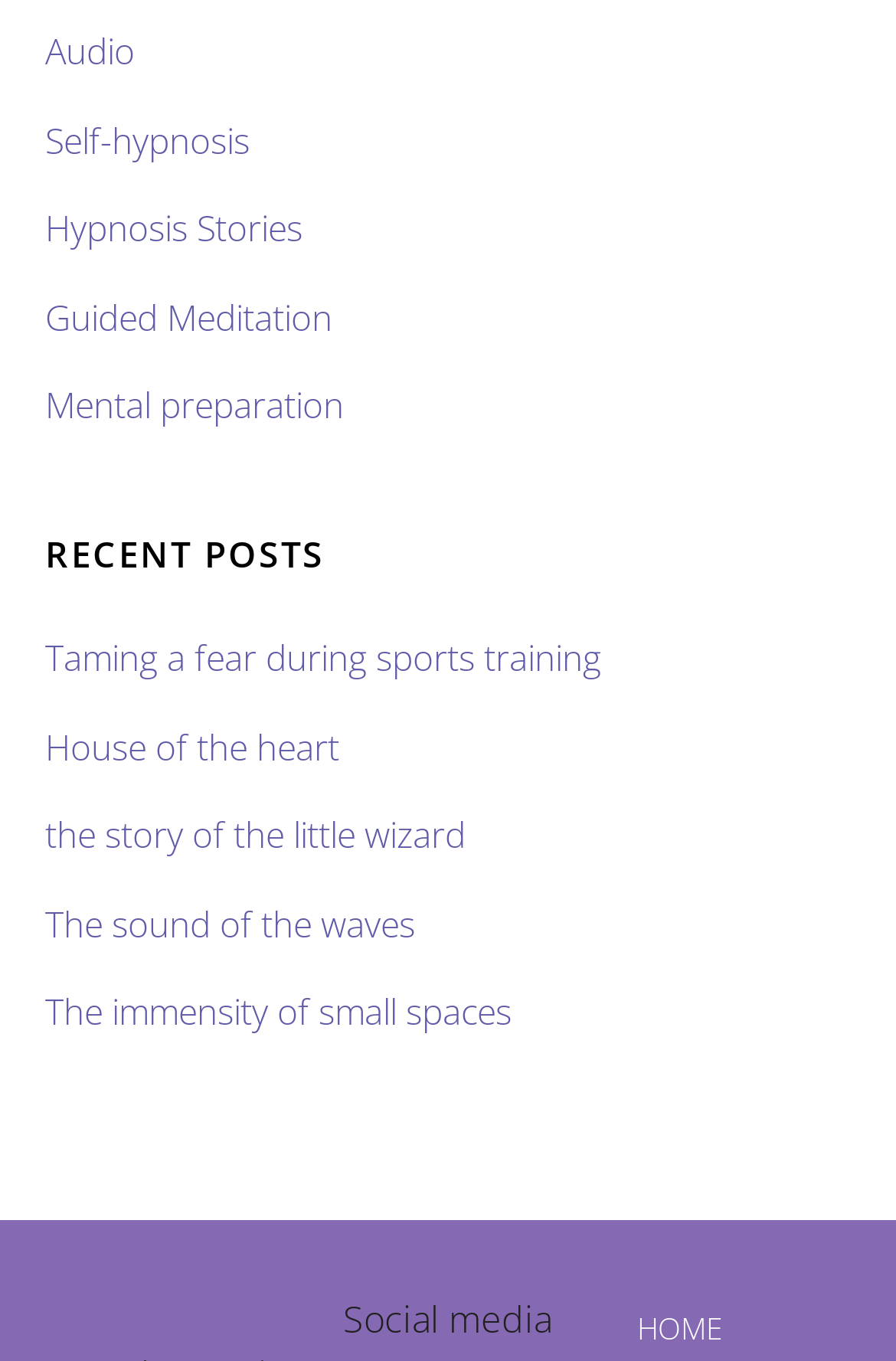Identify the bounding box for the described UI element: "The immensity of small spaces".

[0.05, 0.727, 0.571, 0.76]